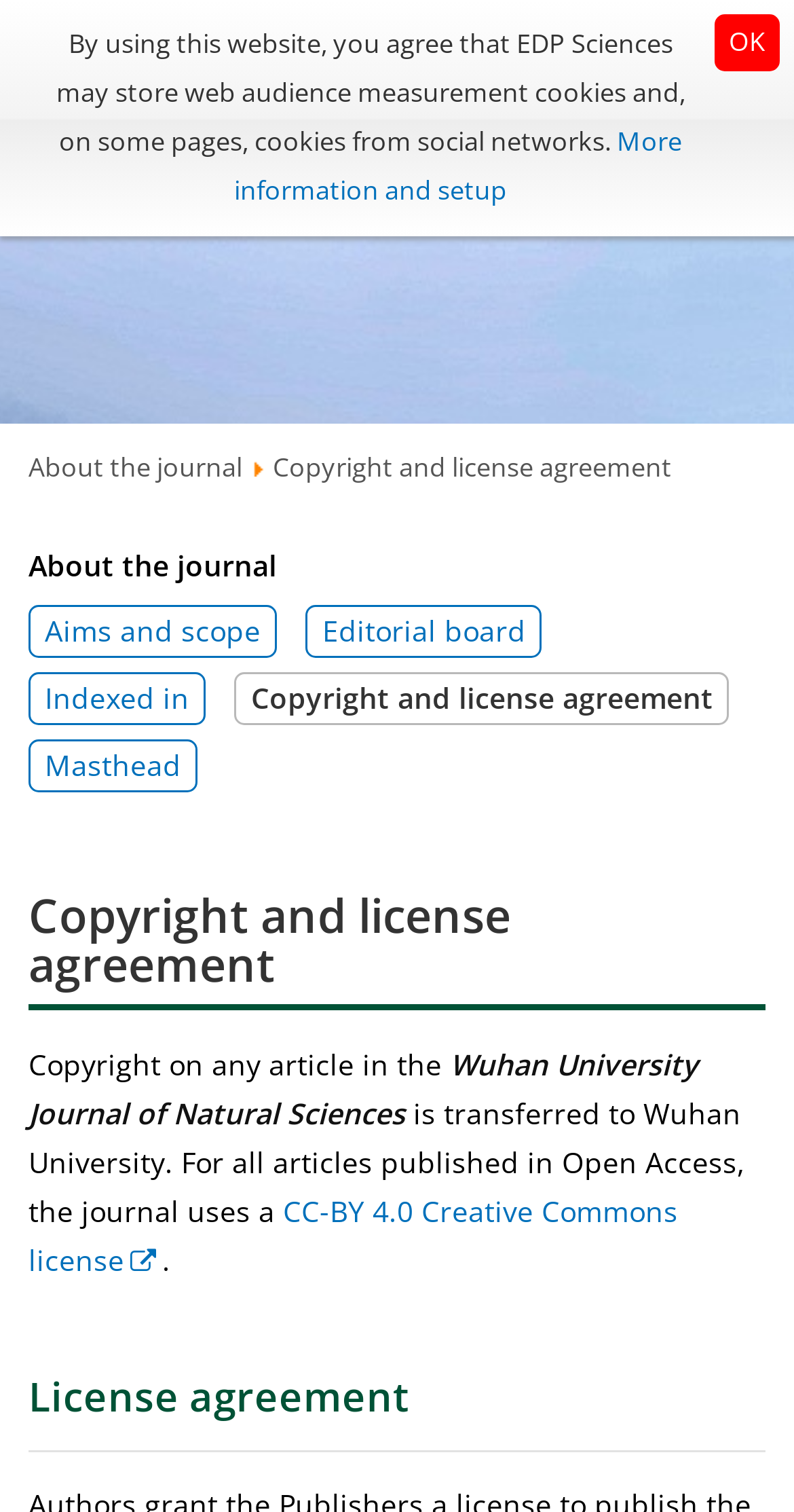Articulate a detailed summary of the webpage's content and design.

The webpage is the official website of Wuhan University Journal of Natural Sciences. At the top left corner, there is an EDP Sciences logo, which is a link. Next to it, there is a link to the journal's title, Wuhan University Journal of Natural Sciences, accompanied by an image. 

On the top right side, there is a link to submit a paper. Below it, there is a search engine display option. A menu icon is located at the top right corner, which has a dropdown list containing links to various sections, including "About the journal", "Copyright and license agreement", "Aims and scope", "Editorial board", "Indexed in", "Masthead", and more.

The main content of the webpage is divided into two sections. The first section is about copyright and license agreement. It starts with a heading "Copyright and license agreement" followed by a paragraph of text explaining the copyright policy of the journal. There is also a link to the CC-BY 4.0 Creative Commons license.

The second section is a notification about the use of cookies on the website. It is a static text block located at the bottom of the webpage, informing users that the website uses cookies for web audience measurement and social networks. There is a link to "More information and setup" for users to learn more and adjust their settings. An "OK" button is located at the bottom right corner, allowing users to acknowledge the notification.